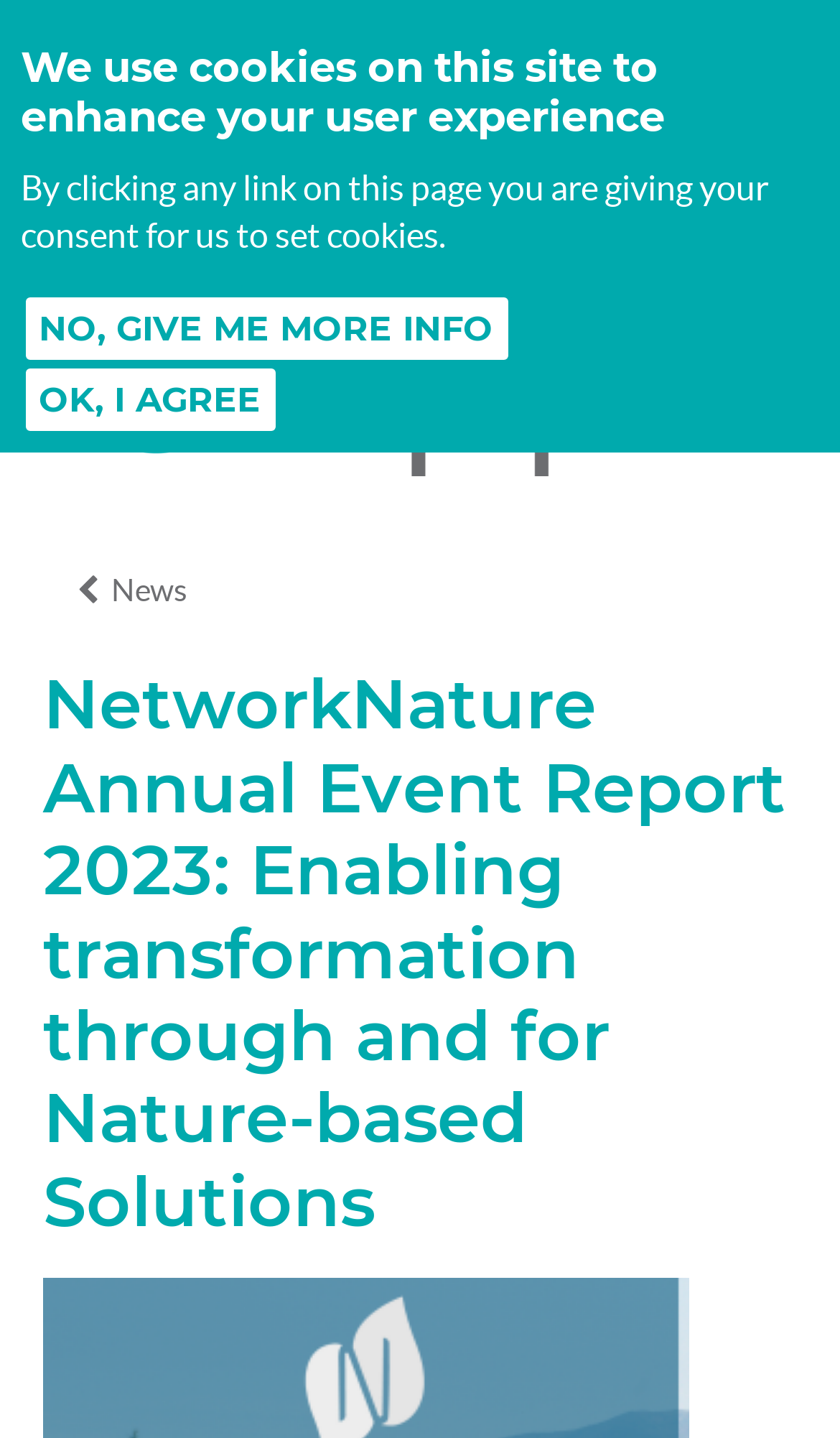Extract the primary header of the webpage and generate its text.

NetworkNature Annual Event Report 2023: Enabling transformation through and for Nature-based Solutions